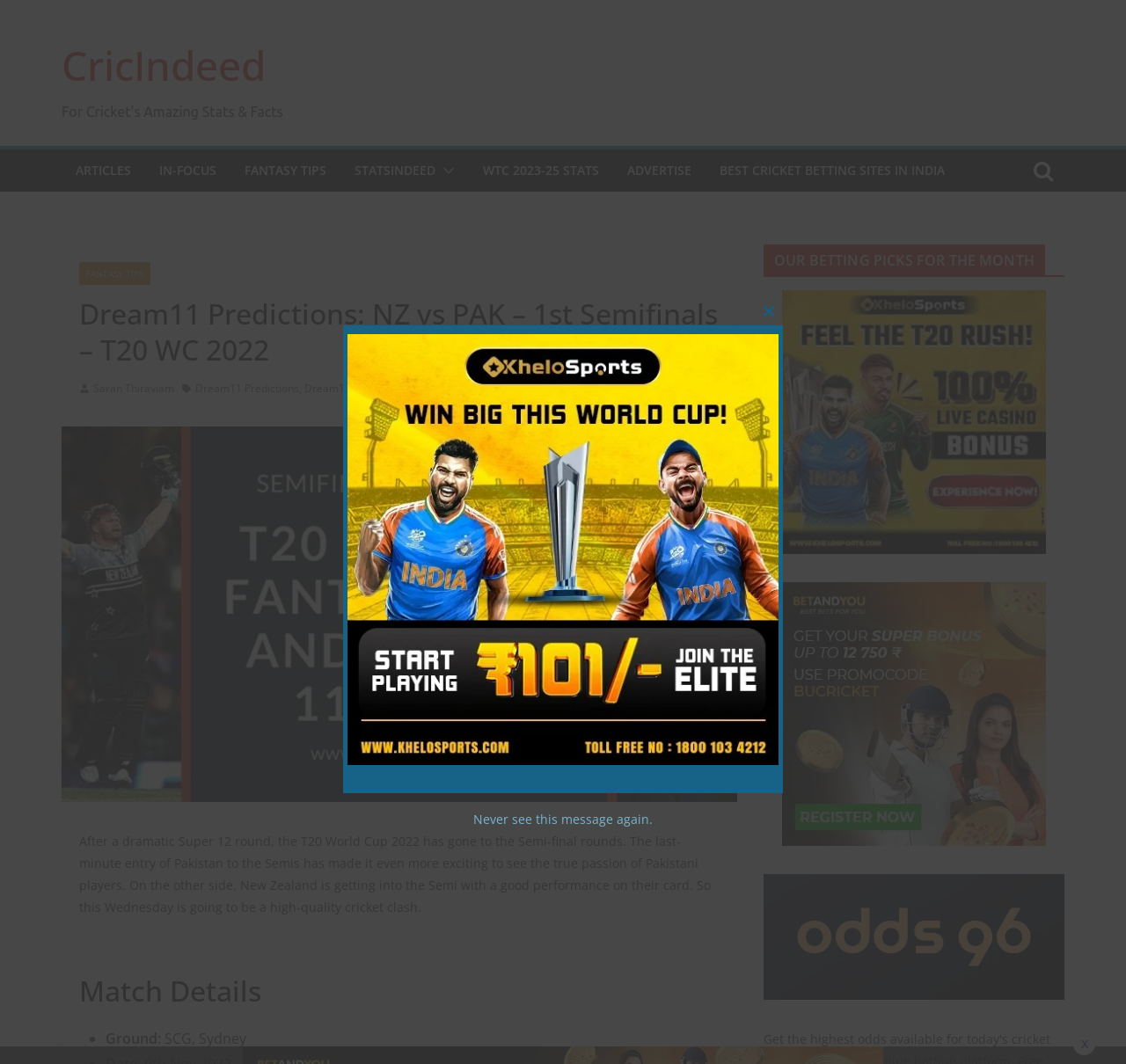Provide a brief response using a word or short phrase to this question:
What is the location of the match?

SCG, Sydney